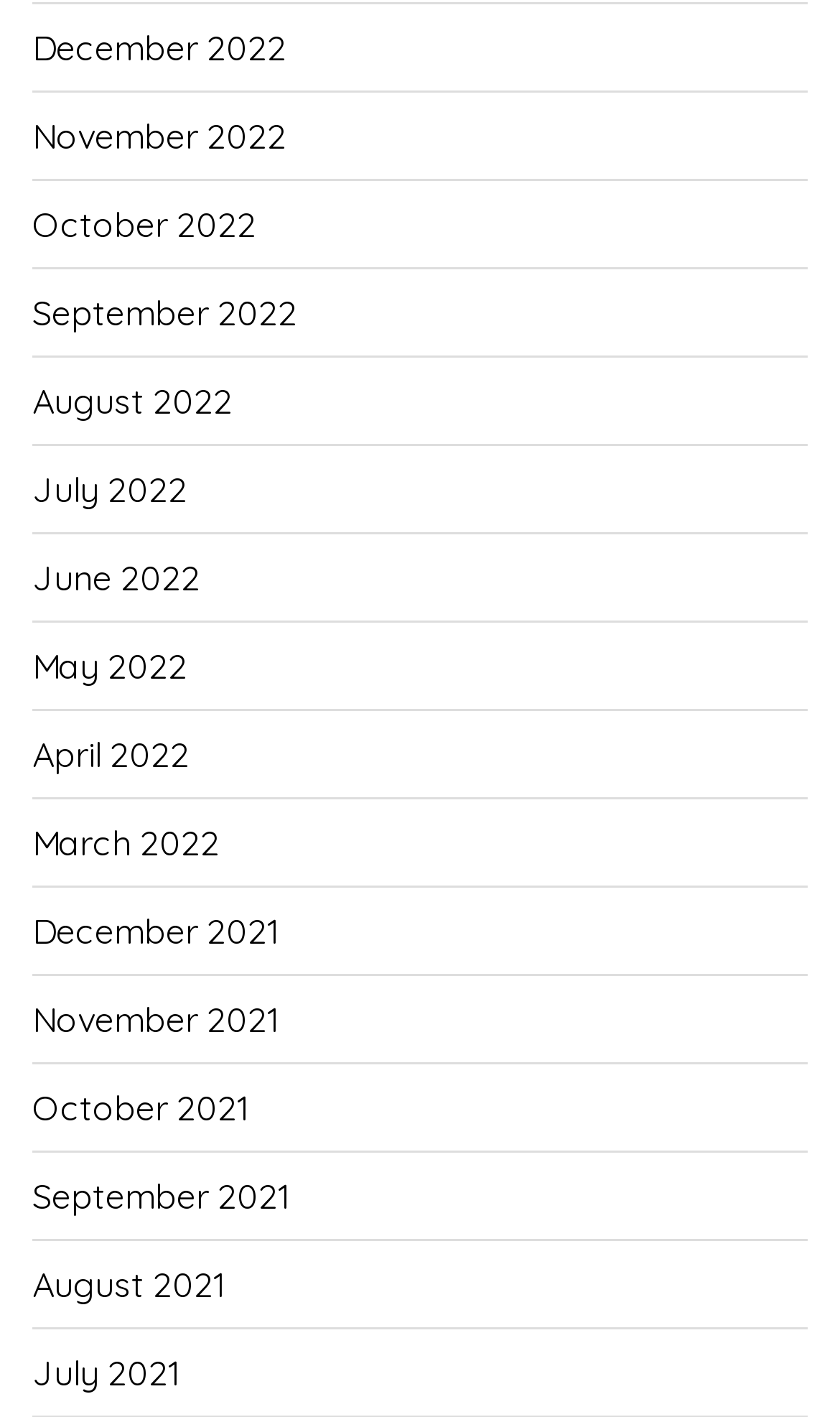What is the latest month listed?
Provide a comprehensive and detailed answer to the question.

I examined the links on the webpage and found that the latest month listed is December 2022, which is located at the top of the list.